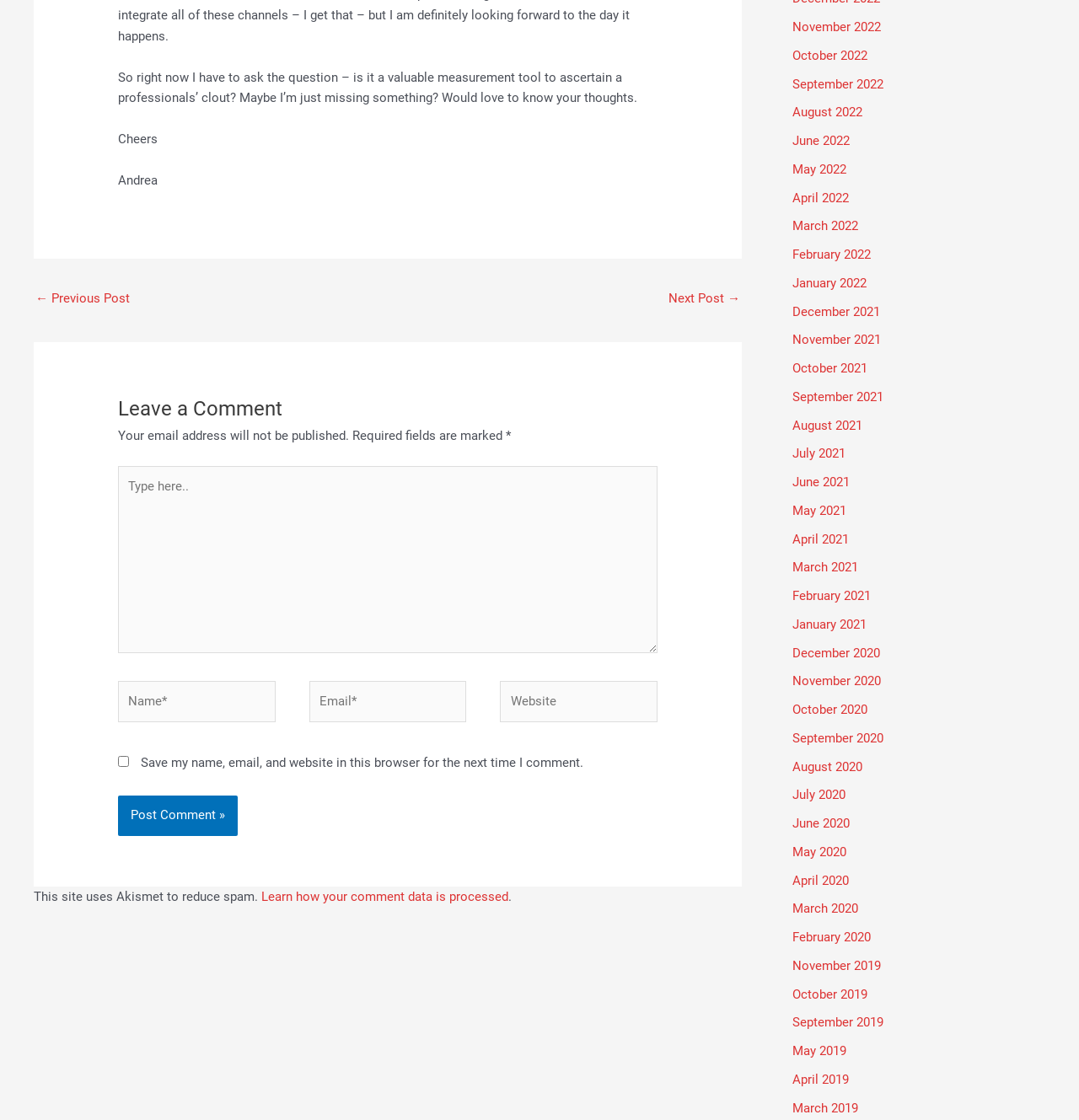Predict the bounding box of the UI element that fits this description: "September 2022".

[0.734, 0.068, 0.819, 0.082]